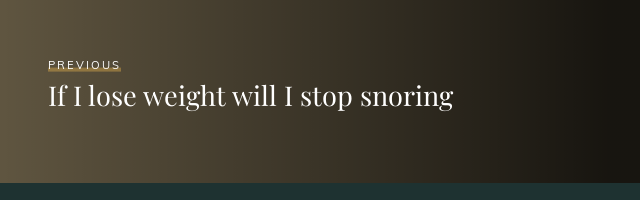Generate an in-depth description of the visual content.

The image features a prominent headline that reads, "If I lose weight will I stop snoring." It is centered in an elegant font, set against a gradient background that transitions from a warm light tone at the top to a darker shade below, creating a visually appealing contrast. The design includes a "PREVIOUS" link positioned above the headline, guiding readers to the previous content related to the topic. This layout is part of a blog or article structure, aiming to engage readers on health and wellness discussions, particularly issues related to weight loss and its potential effects on snoring.